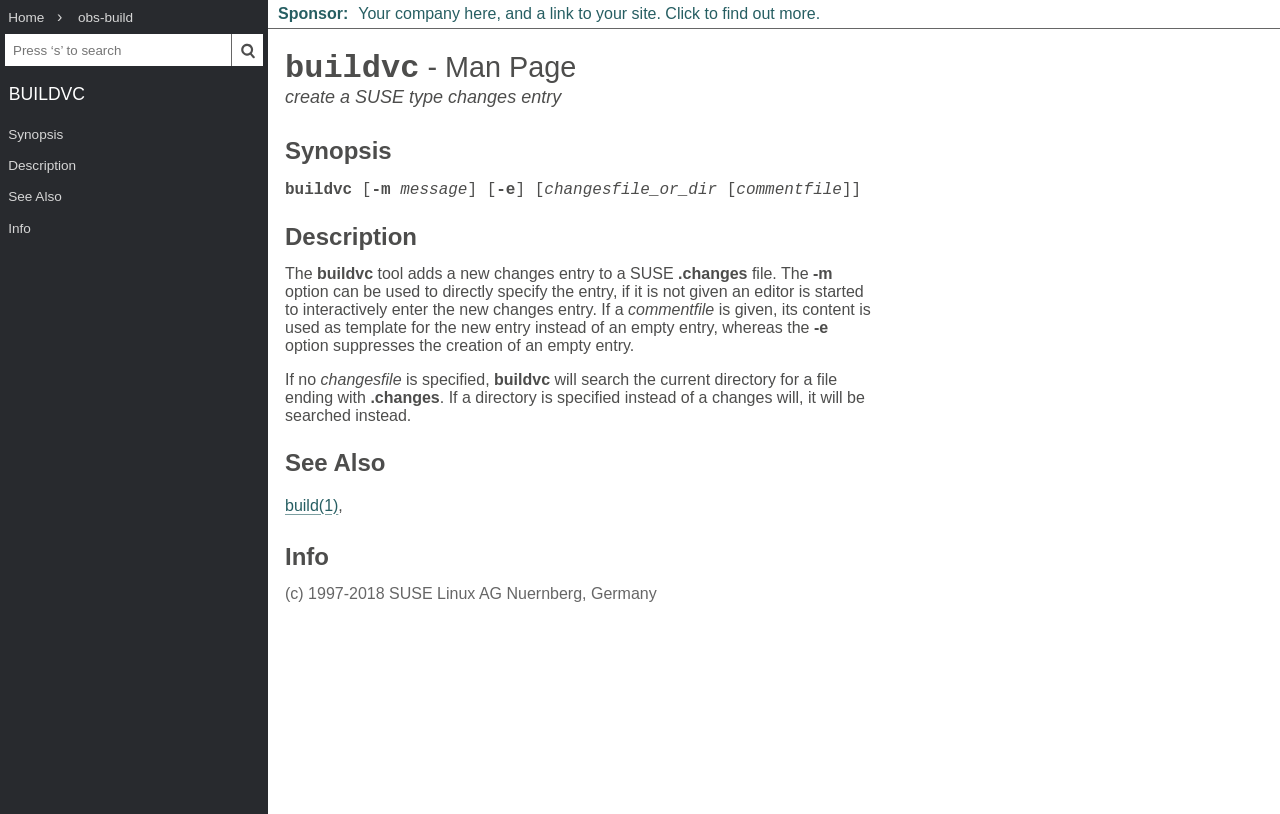Determine the bounding box coordinates of the UI element that matches the following description: "Info". The coordinates should be four float numbers between 0 and 1 in the format [left, top, right, bottom].

[0.0, 0.261, 0.209, 0.3]